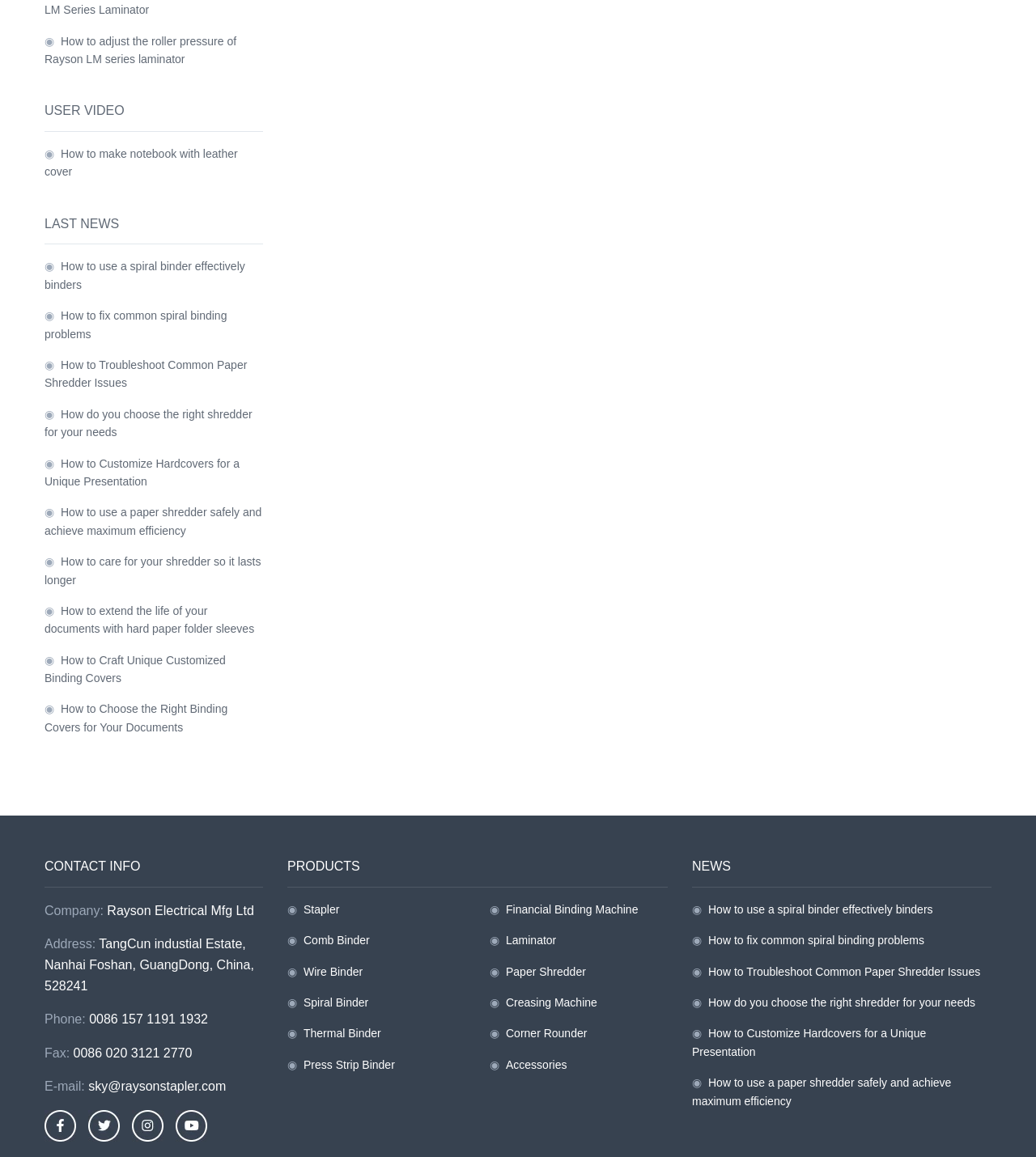Determine the bounding box coordinates for the area that should be clicked to carry out the following instruction: "Explore the products section".

[0.277, 0.743, 0.347, 0.755]